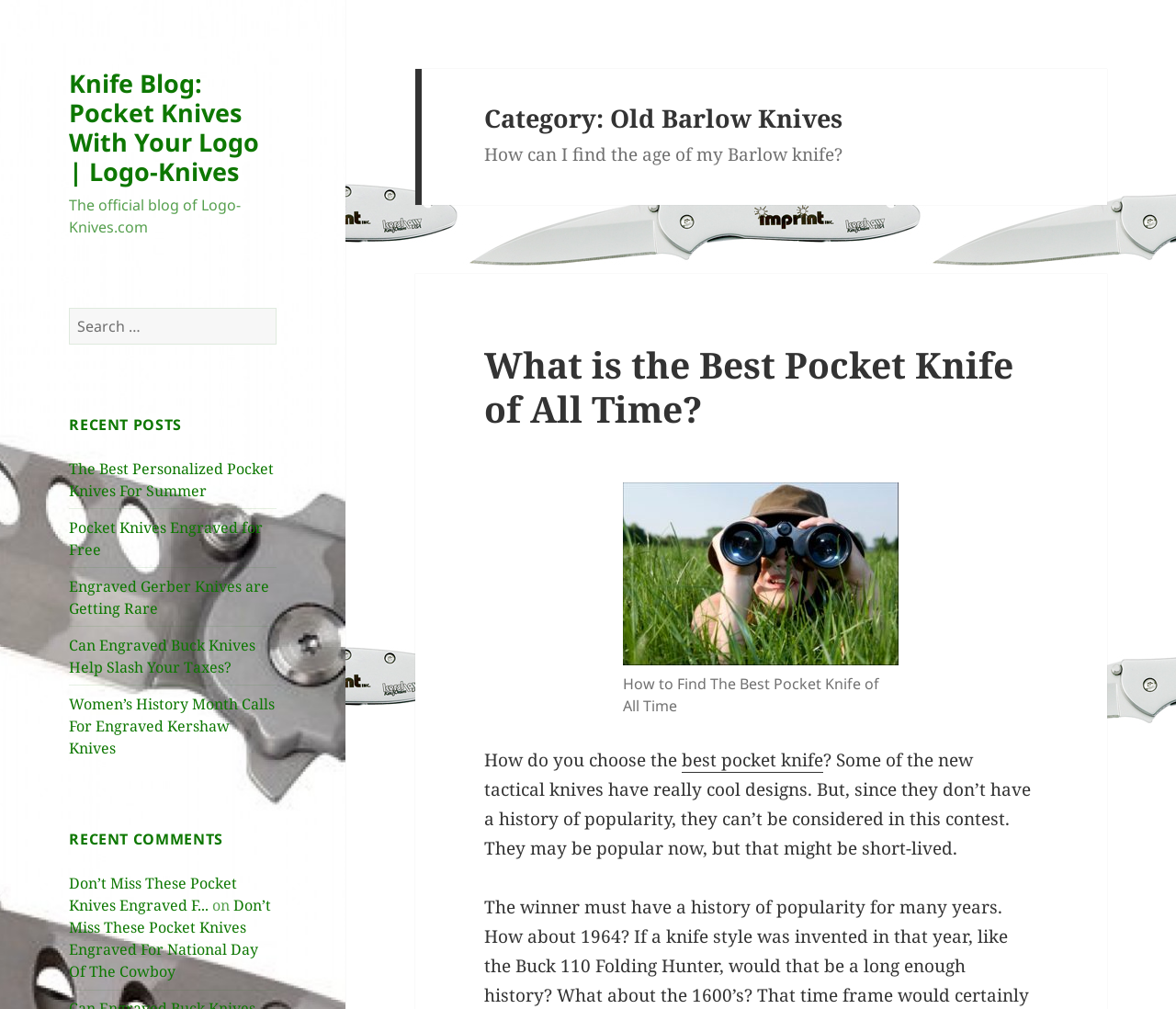Provide the bounding box coordinates of the HTML element described as: "best pocket knife". The bounding box coordinates should be four float numbers between 0 and 1, i.e., [left, top, right, bottom].

[0.58, 0.741, 0.7, 0.766]